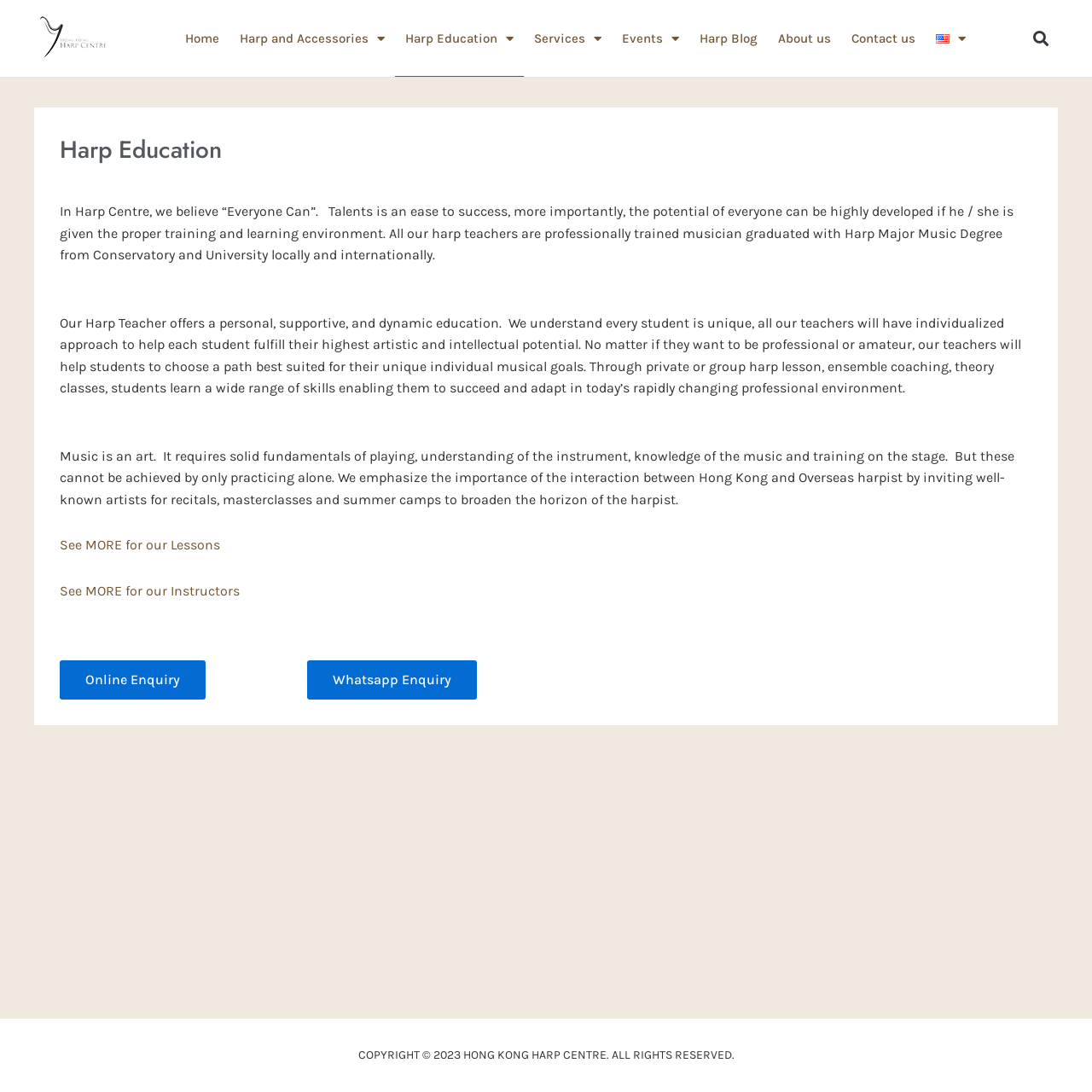Please mark the clickable region by giving the bounding box coordinates needed to complete this instruction: "Make an online enquiry".

[0.055, 0.604, 0.188, 0.64]